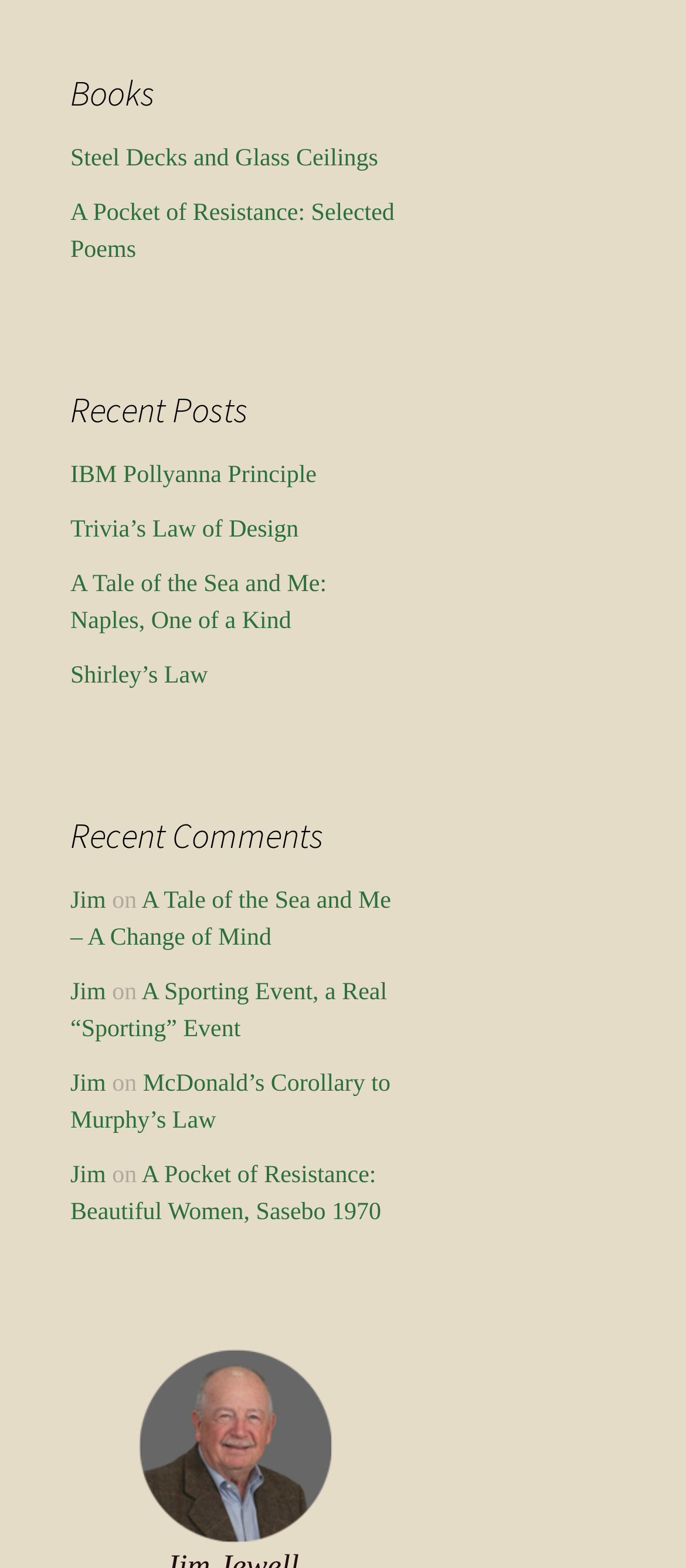Locate the bounding box coordinates of the area where you should click to accomplish the instruction: "view book 'Steel Decks and Glass Ceilings'".

[0.103, 0.093, 0.551, 0.11]